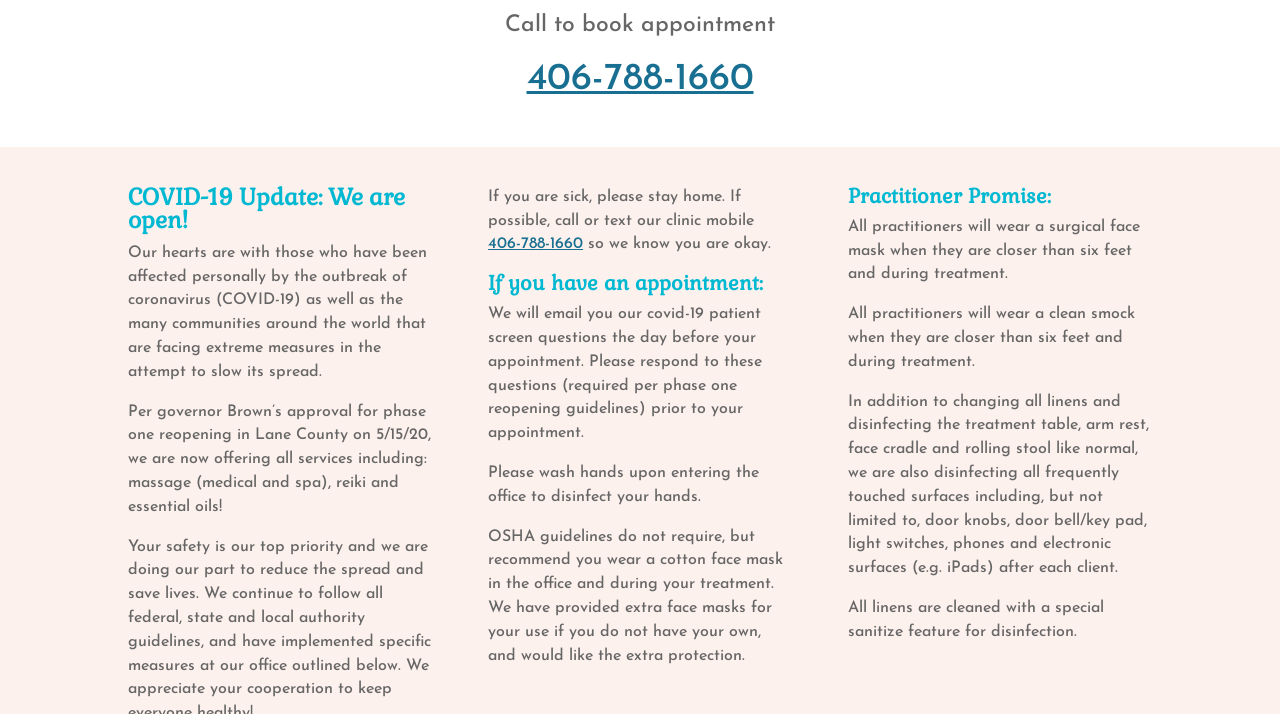Answer briefly with one word or phrase:
What is the current status of the clinic?

Open